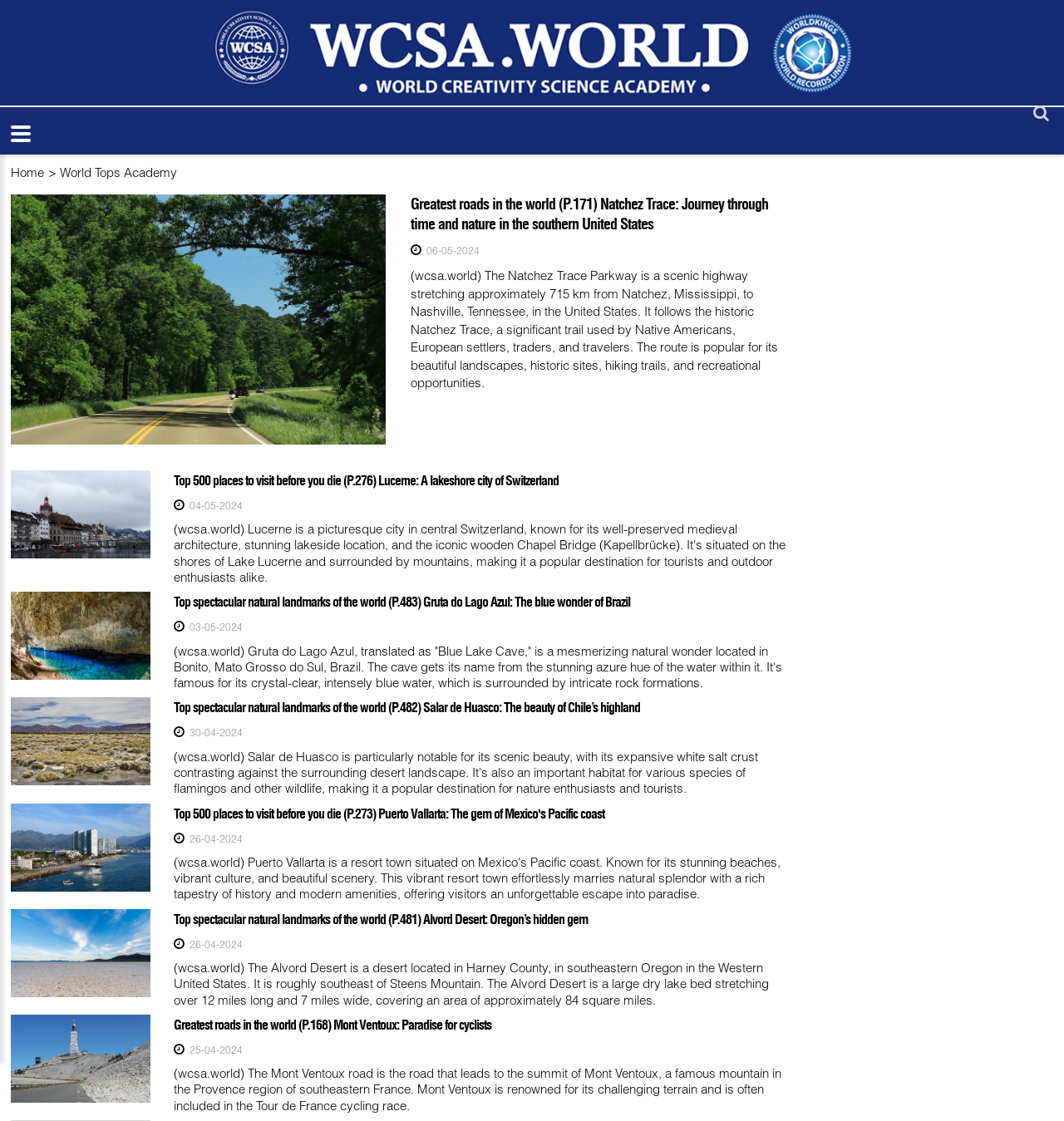Please identify the coordinates of the bounding box that should be clicked to fulfill this instruction: "Read about Lucerne".

[0.163, 0.42, 0.739, 0.437]